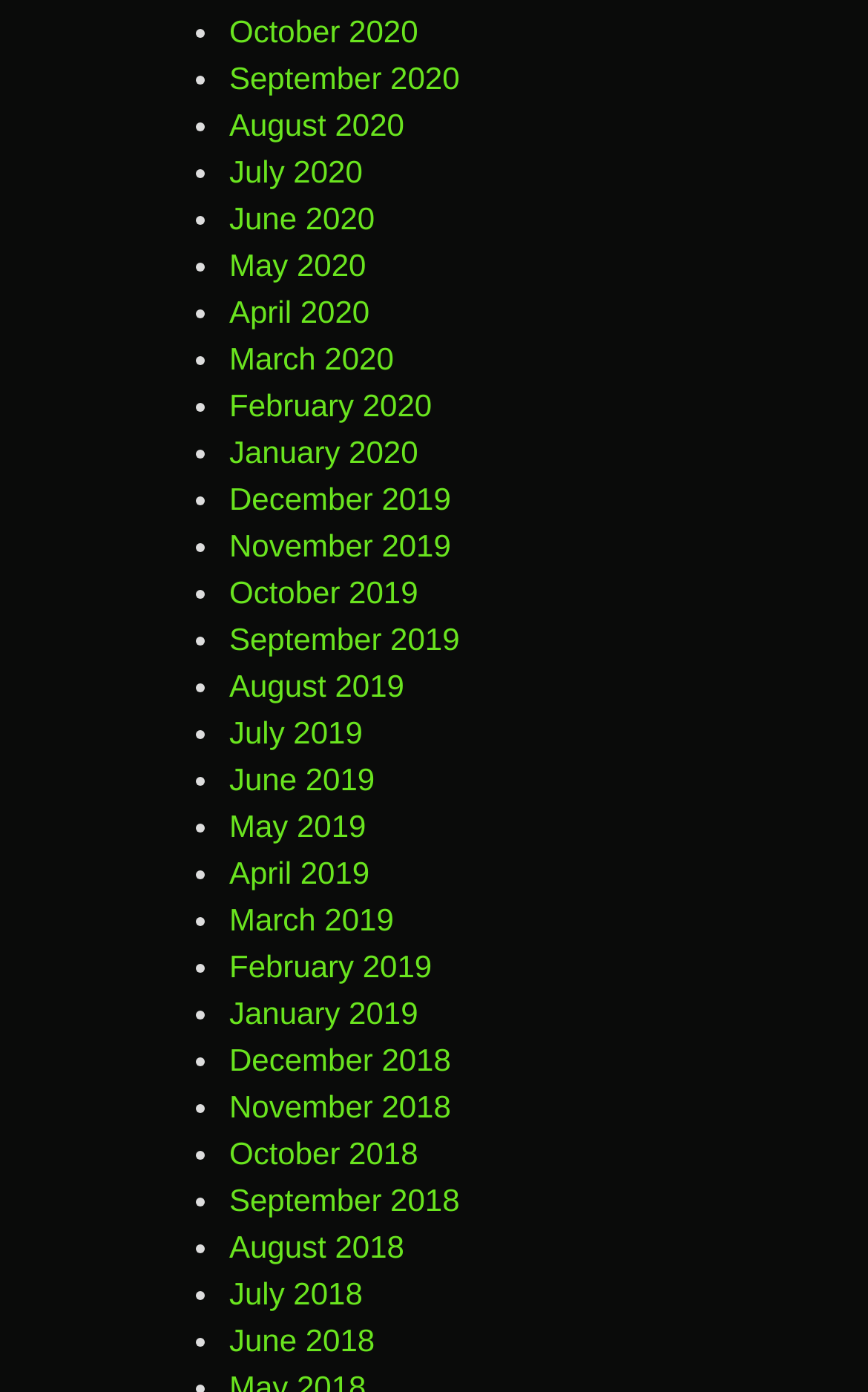Determine the bounding box coordinates of the UI element described by: "June 2019".

[0.264, 0.547, 0.432, 0.572]